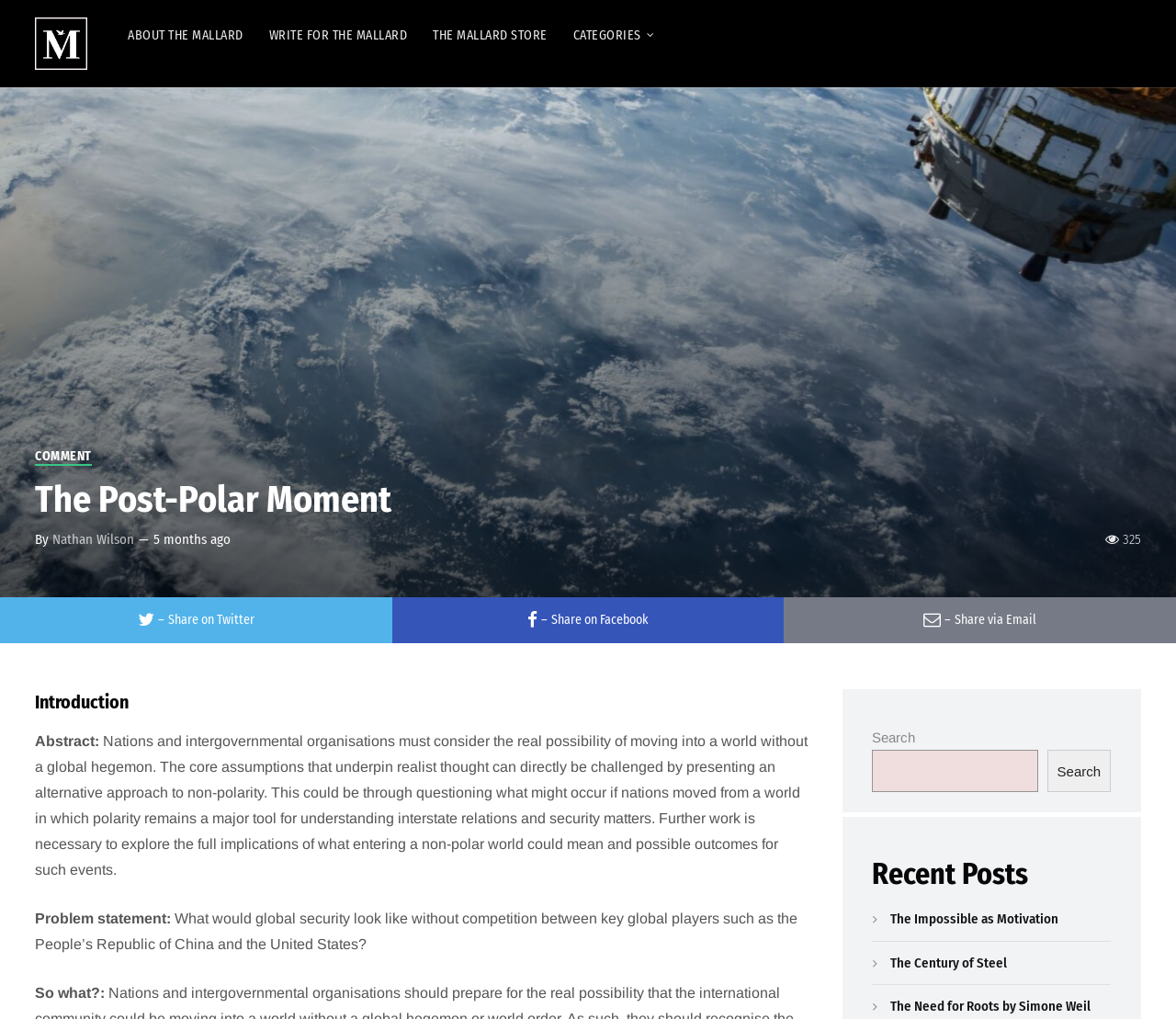Pinpoint the bounding box coordinates of the area that should be clicked to complete the following instruction: "Read the article by Nathan Wilson". The coordinates must be given as four float numbers between 0 and 1, i.e., [left, top, right, bottom].

[0.045, 0.521, 0.114, 0.537]